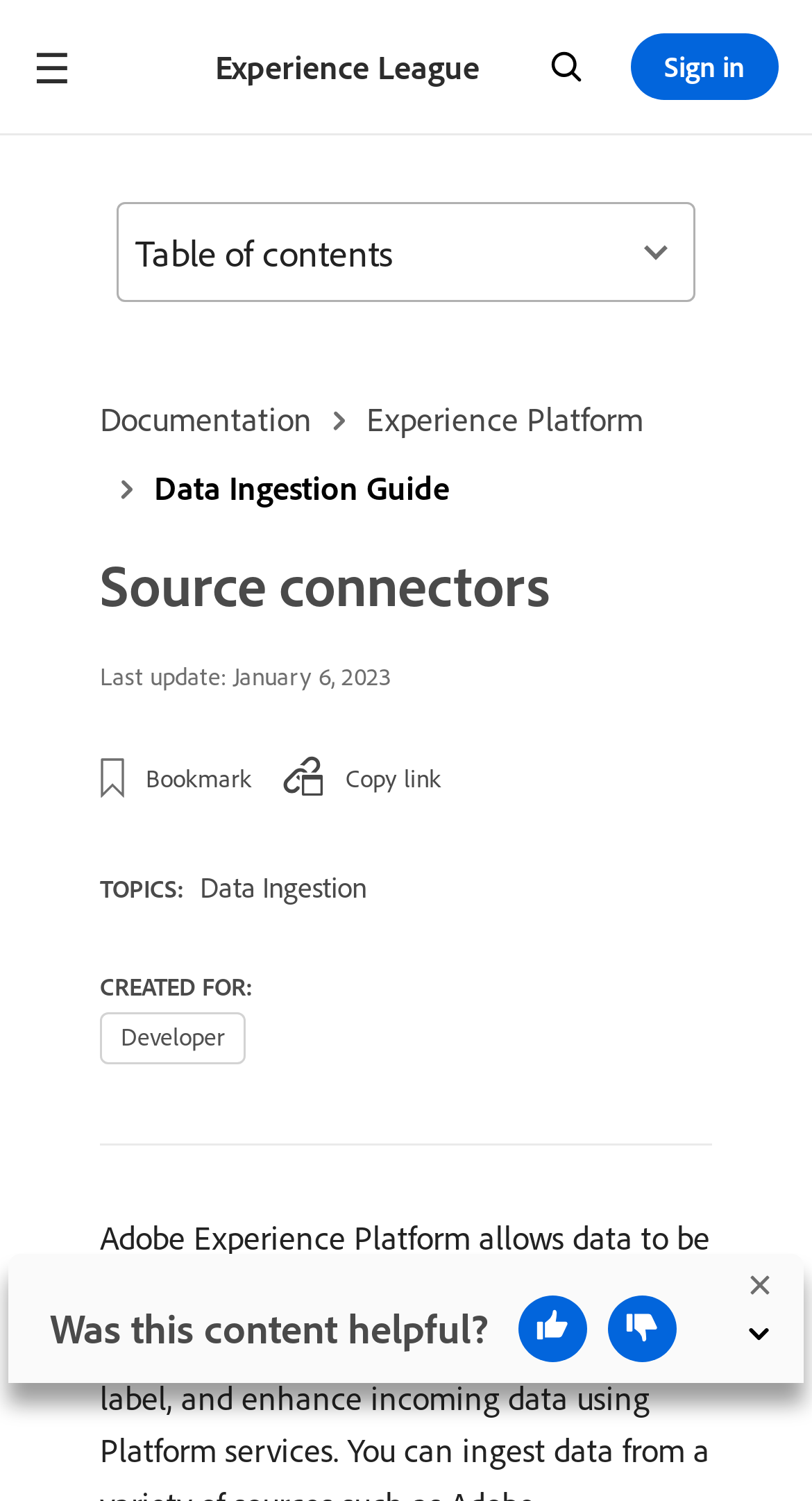Detail the webpage's structure and highlights in your description.

The webpage is about Source Connectors in Adobe Experience Platform, with a focus on data ingestion. At the top, there is a main navigation bar that spans almost the entire width of the page, containing links to Experience League, a navigation menu, a search bar with a magnifying glass icon, and a sign-in link. Below the navigation bar, there are three main sections.

On the left side, there are links to Documentation, Experience Platform, and Data Ingestion Guide. Next to these links, there is a heading that reads "Source connectors" and a static text indicating the last update date, which is January 6, 2023. Below this, there are two static texts, "Bookmark" and "Copy link".

In the middle section, there is a topic heading "TOPICS:" followed by a link to "Data Ingestion". Below this, there is another heading "CREATED FOR:" with a static text "Developer" next to it.

On the right side, there is a button to toggle the table of contents, which is currently collapsed.

At the bottom of the page, there is a feedback bar that is not currently in focus. It contains a heading "Was this content helpful?" with two buttons to provide feedback, "thumbs up" and "thumbs down", each with an accompanying image. There is also a close button at the top right corner of the feedback bar.